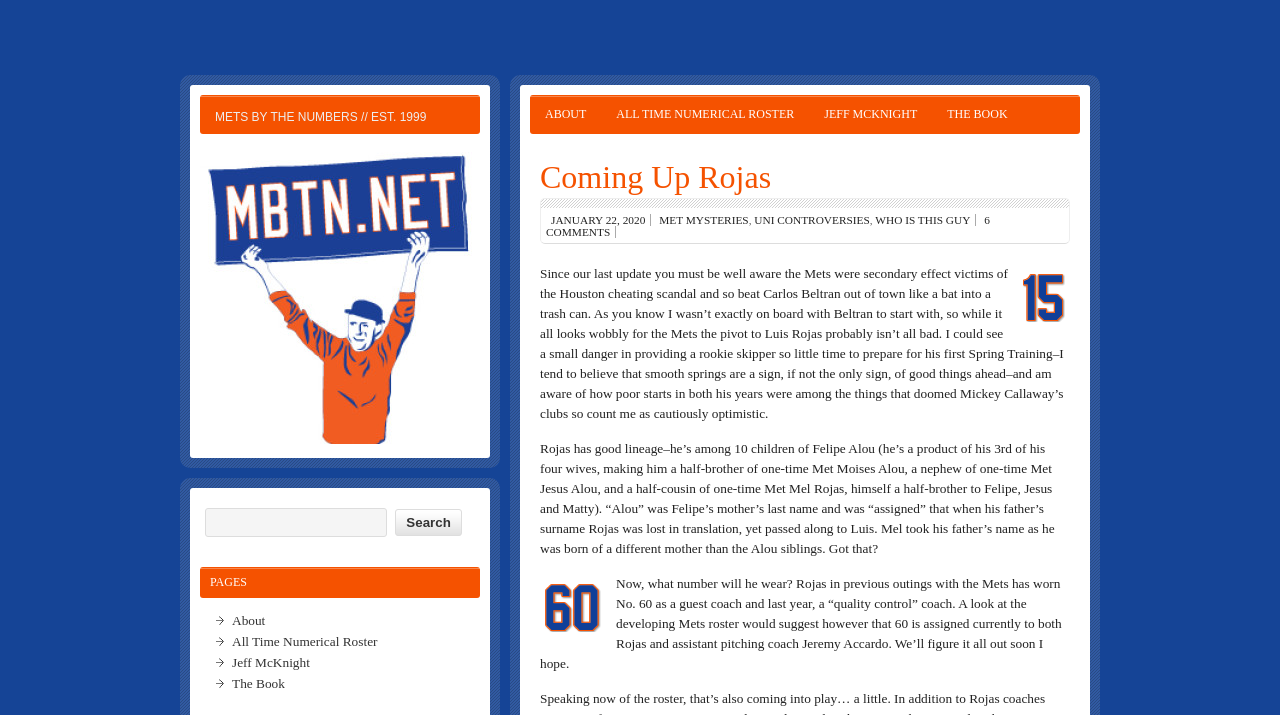Respond to the following question using a concise word or phrase: 
What is the purpose of the search box on the webpage?

To search the website